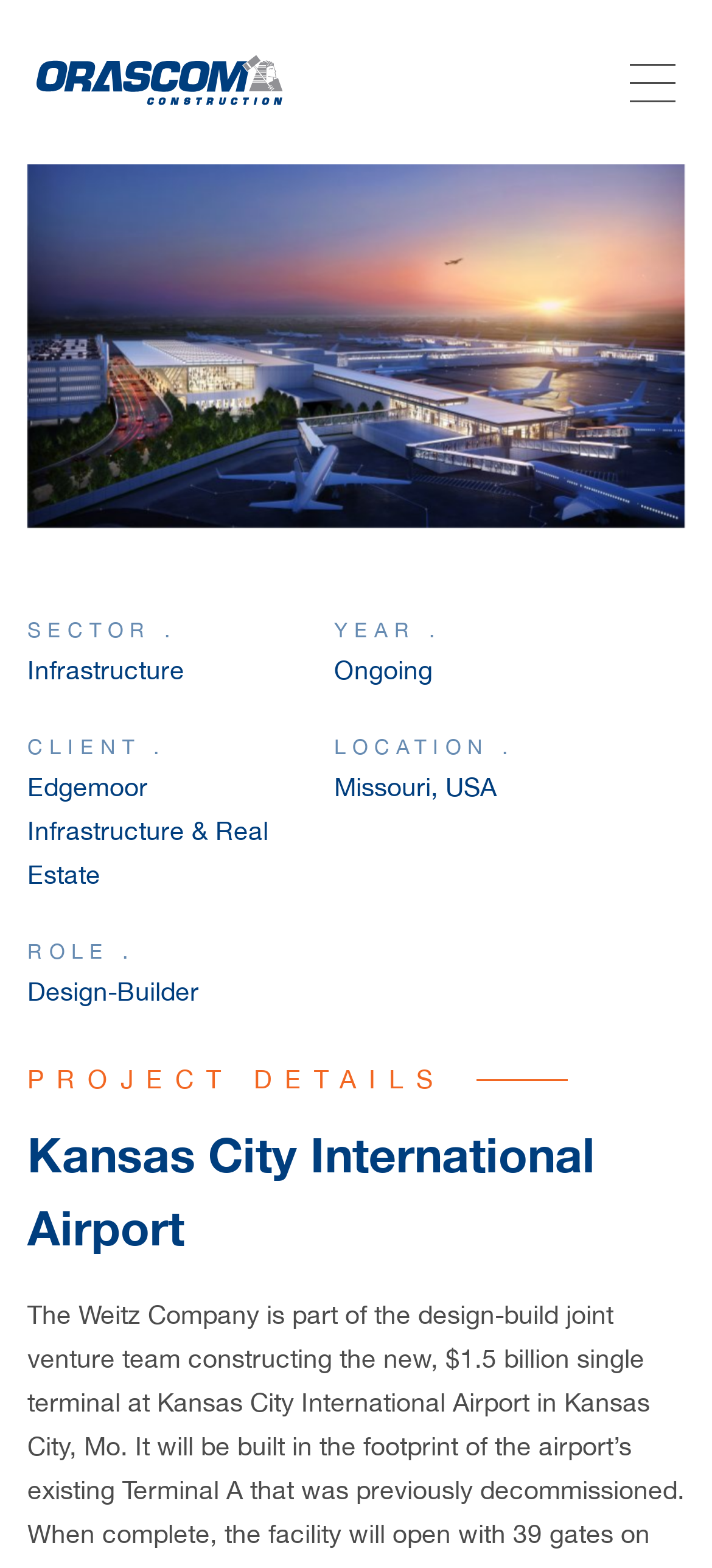Bounding box coordinates are specified in the format (top-left x, top-left y, bottom-right x, bottom-right y). All values are floating point numbers bounded between 0 and 1. Please provide the bounding box coordinate of the region this sentence describes: Services

[0.051, 0.146, 0.949, 0.22]